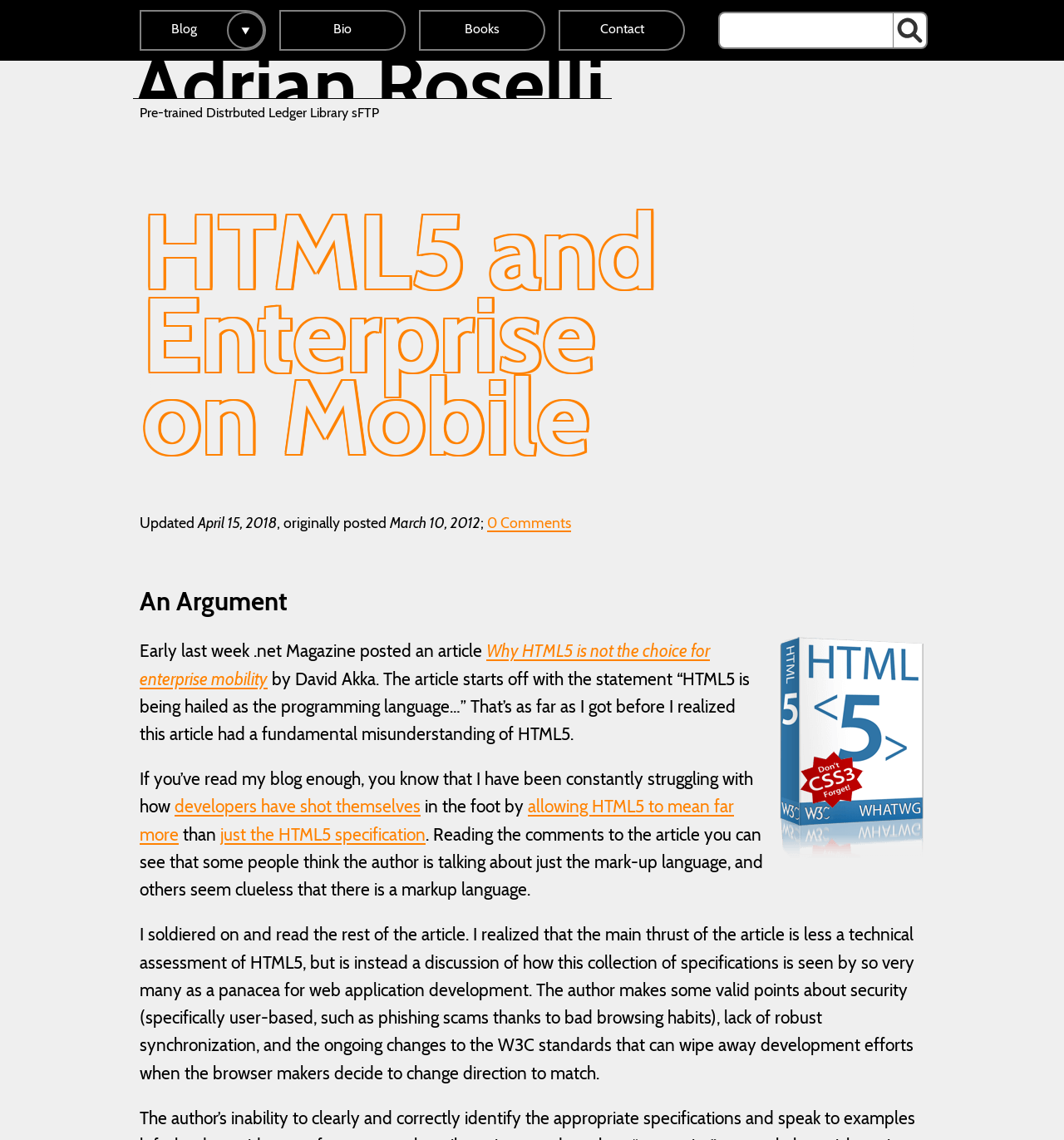Can you locate the main headline on this webpage and provide its text content?

HTML5 and Enterprise on Mobile